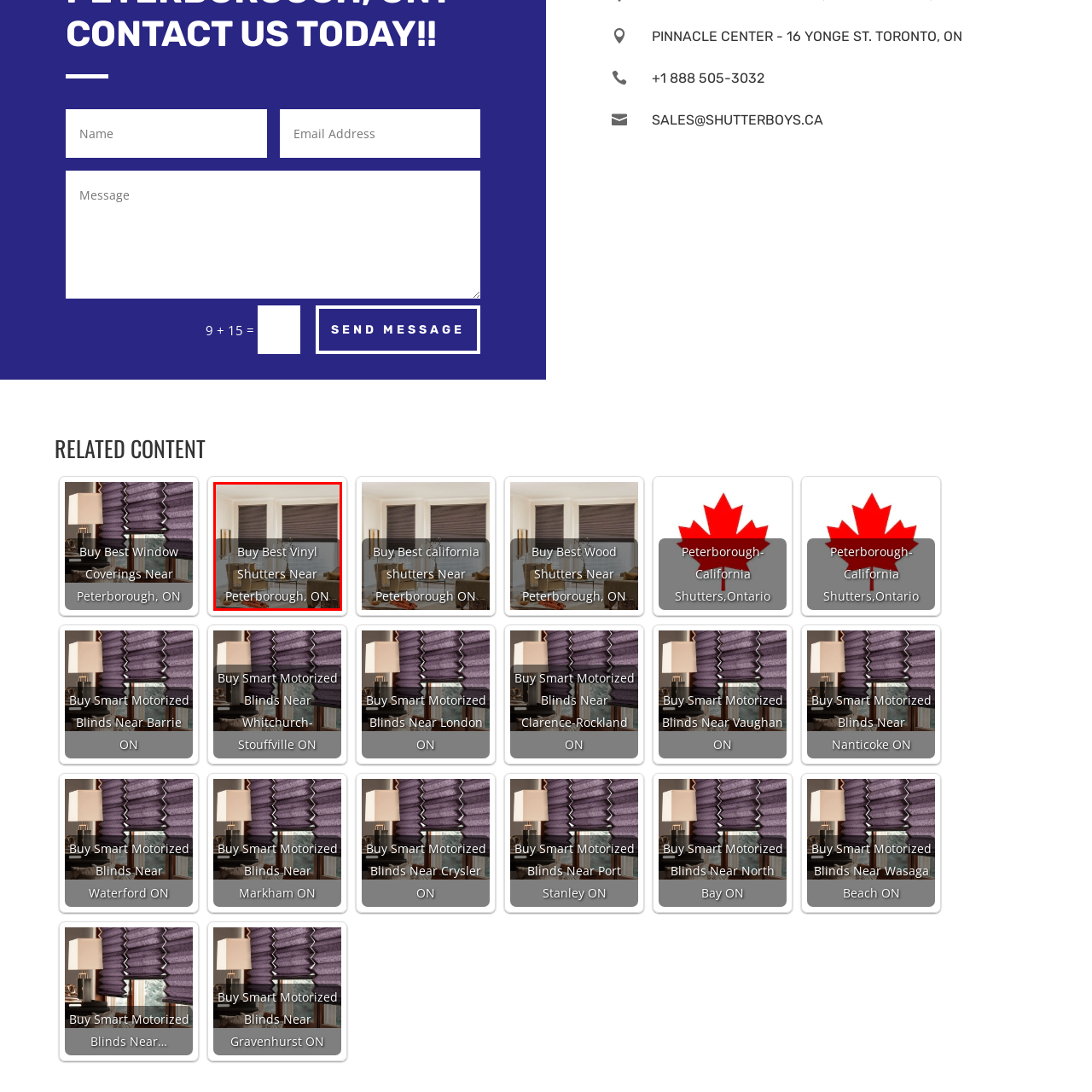Offer a detailed explanation of the elements found within the defined red outline.

The image showcases a stylish living room featuring modern vinyl shutters that elegantly dress the windows, allowing soft light to filter through. The caption prominently highlights the message: "Buy Best Vinyl Shutters Near Peterborough, ON," suggesting a local focus on top-quality window treatments. The overall aesthetic suggests a blend of comfort and contemporary design, perfect for enhancing the ambiance of homes in the Peterborough area.